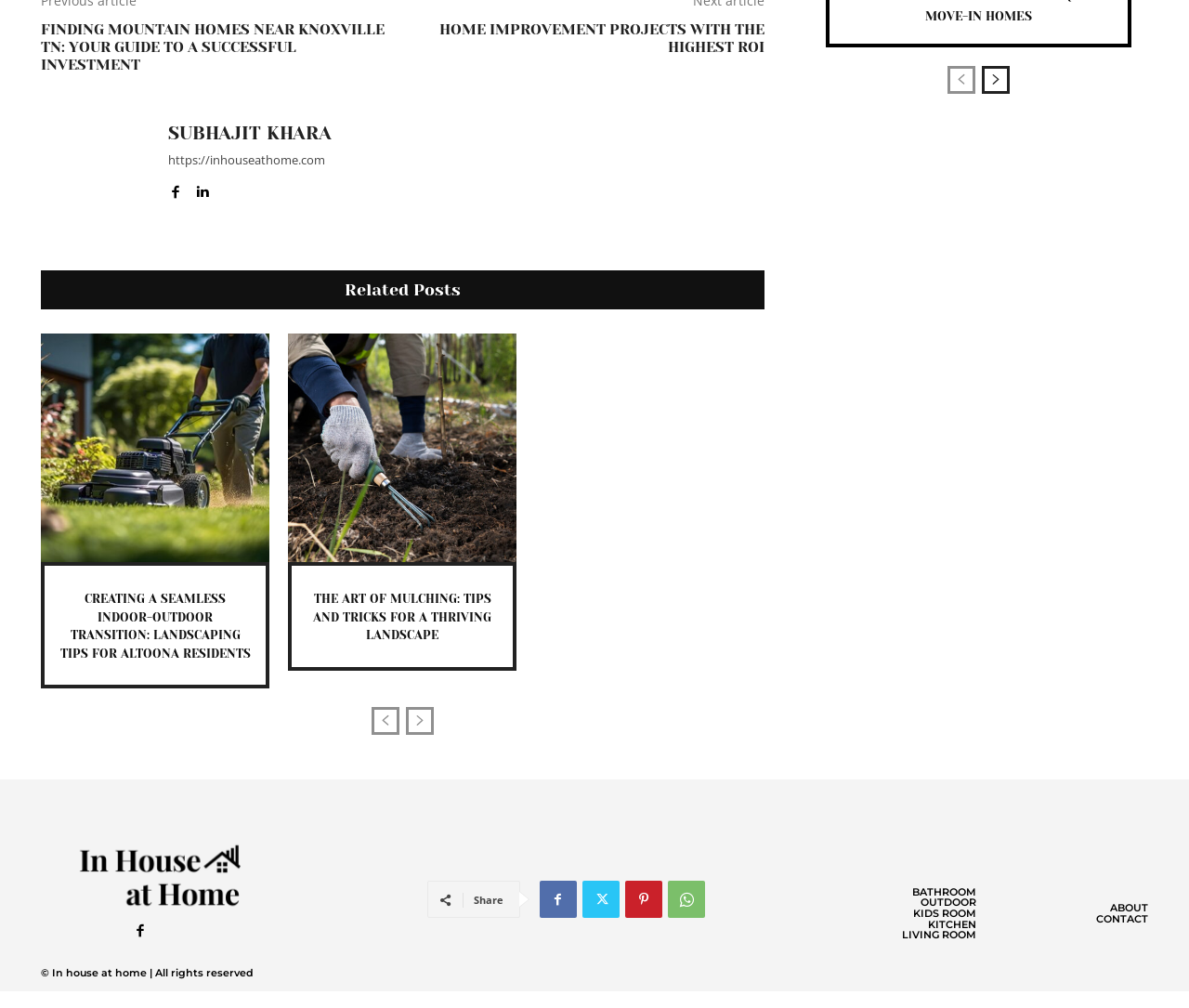Refer to the element description Subhajit Khara and identify the corresponding bounding box in the screenshot. Format the coordinates as (top-left x, top-left y, bottom-right x, bottom-right y) with values in the range of 0 to 1.

[0.141, 0.124, 0.279, 0.142]